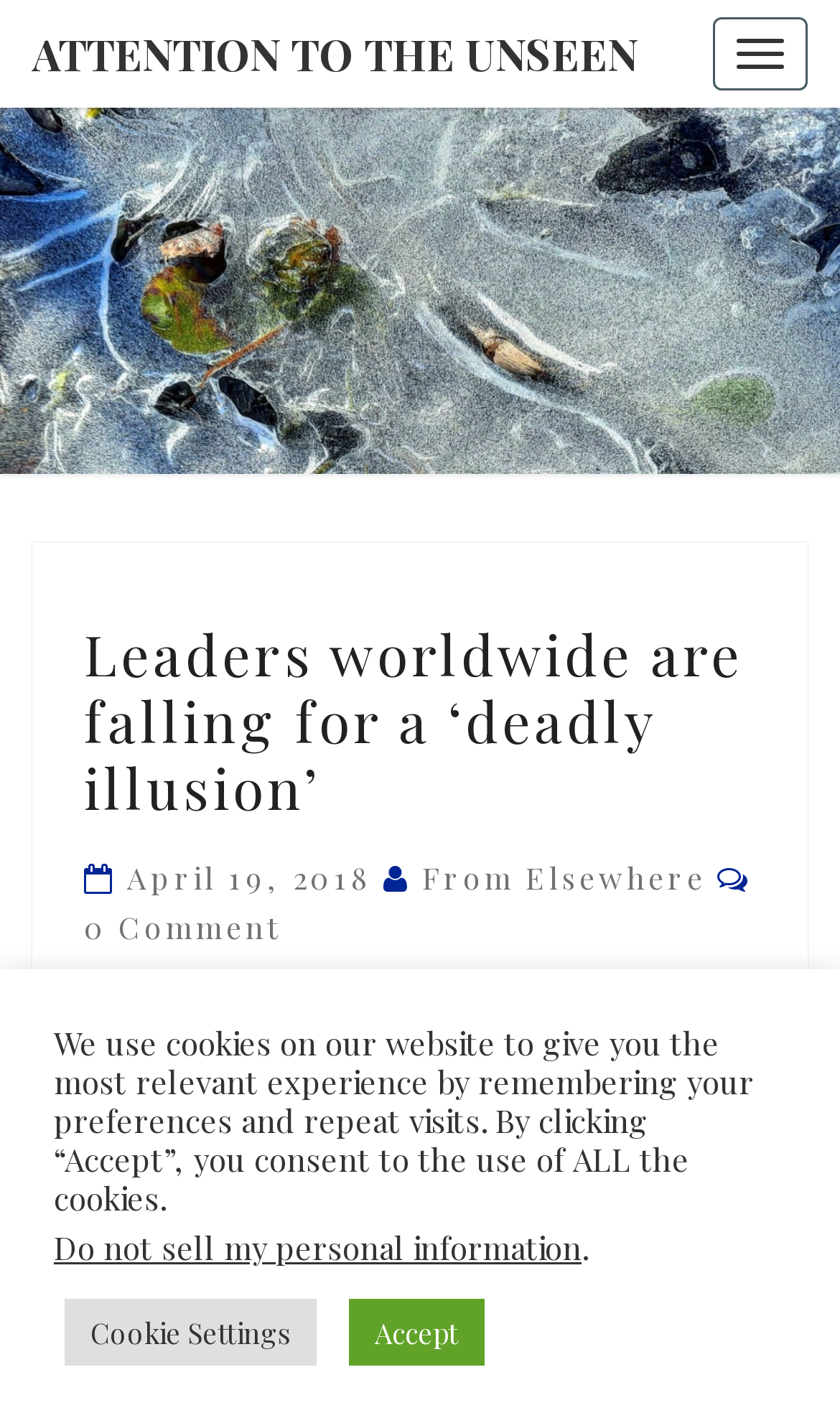Using the details from the image, please elaborate on the following question: What is the publication that says something about Emmanuel Macron?

I found the publication that says something about Emmanuel Macron by reading the text, which says 'In an editorial, the Washington Post says...'.